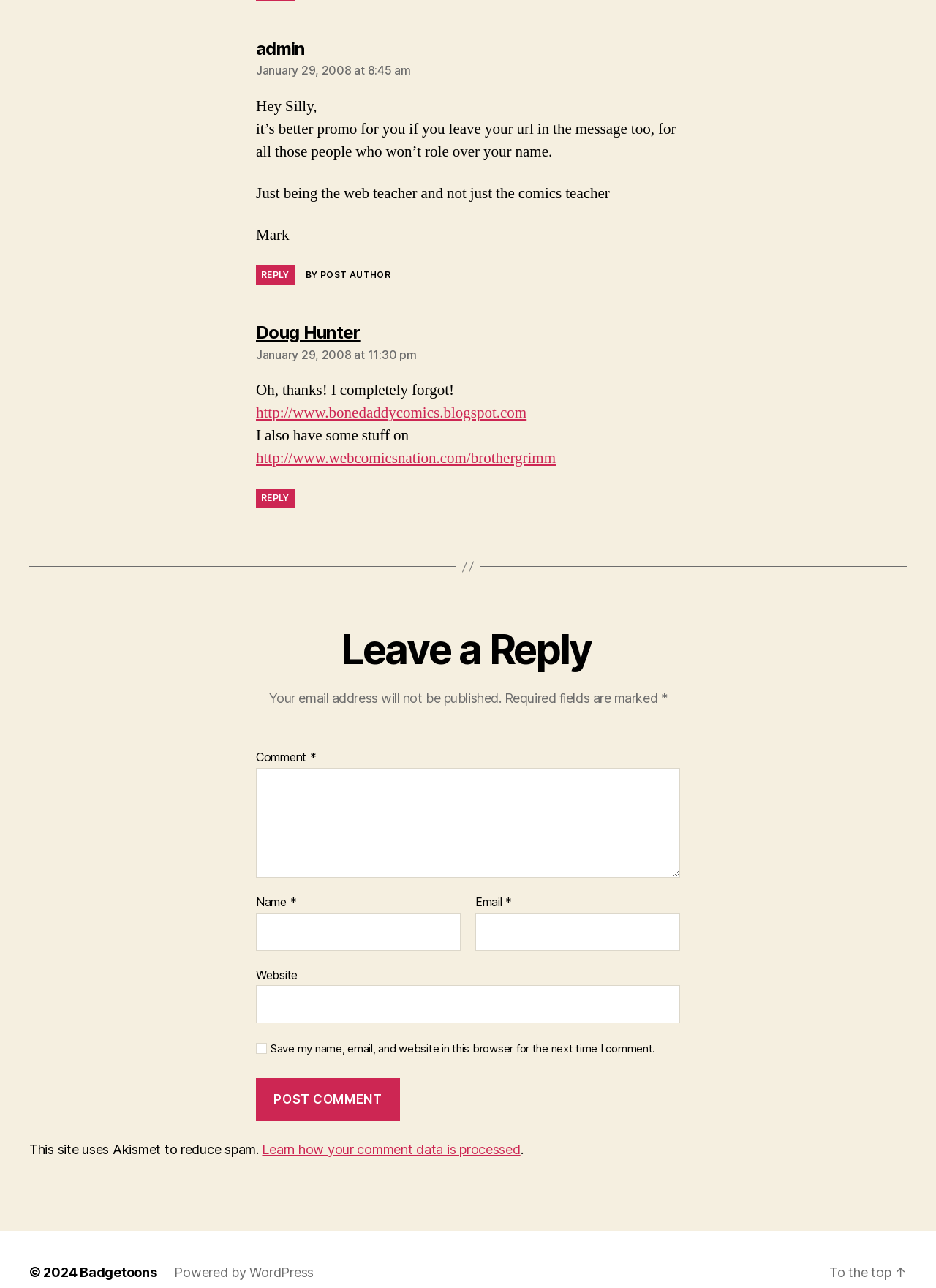Provide the bounding box coordinates for the area that should be clicked to complete the instruction: "Reply to admin".

[0.273, 0.206, 0.315, 0.221]